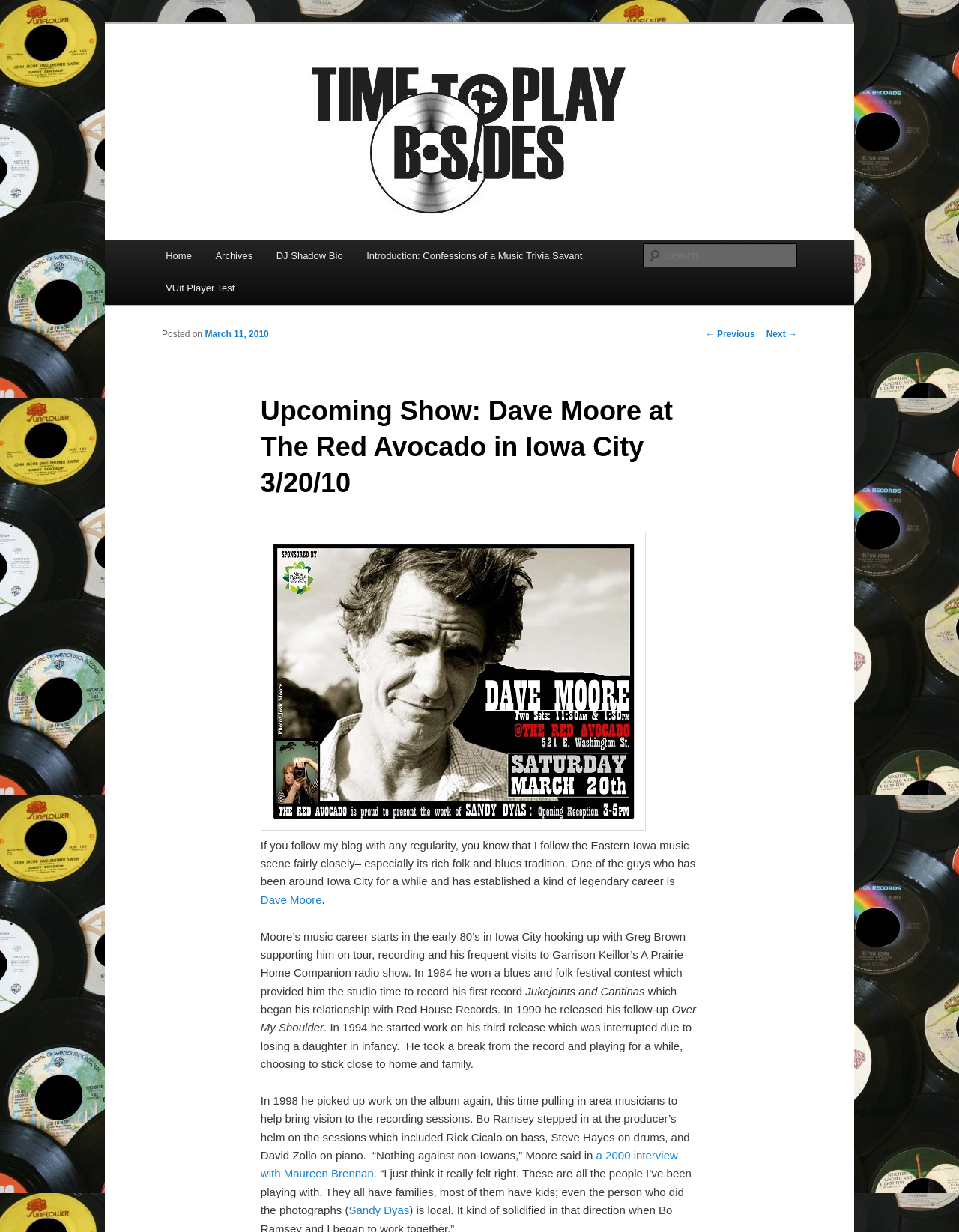Pinpoint the bounding box coordinates of the element that must be clicked to accomplish the following instruction: "Go to the home page". The coordinates should be in the format of four float numbers between 0 and 1, i.e., [left, top, right, bottom].

[0.16, 0.195, 0.212, 0.221]